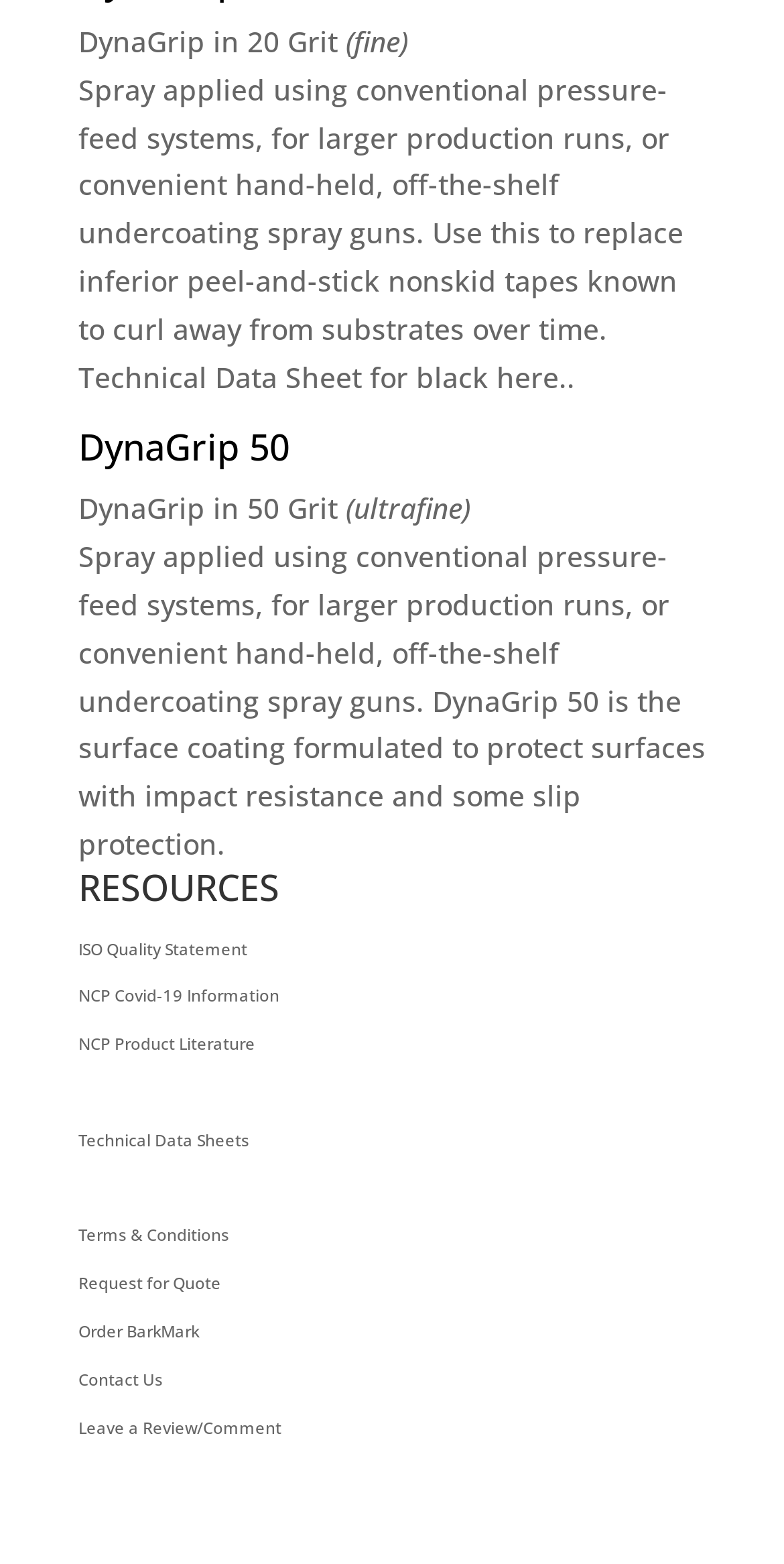How many links are under the 'RESOURCES' heading?
Based on the screenshot, answer the question with a single word or phrase.

9